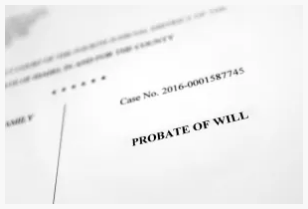Consider the image and give a detailed and elaborate answer to the question: 
Is the document related to estate planning?

The document's content and the context of the probate process suggest that it is closely related to estate planning, which involves making arrangements for the distribution of one's assets after death. The document embodies the formal nature of estate planning and legal proceedings.